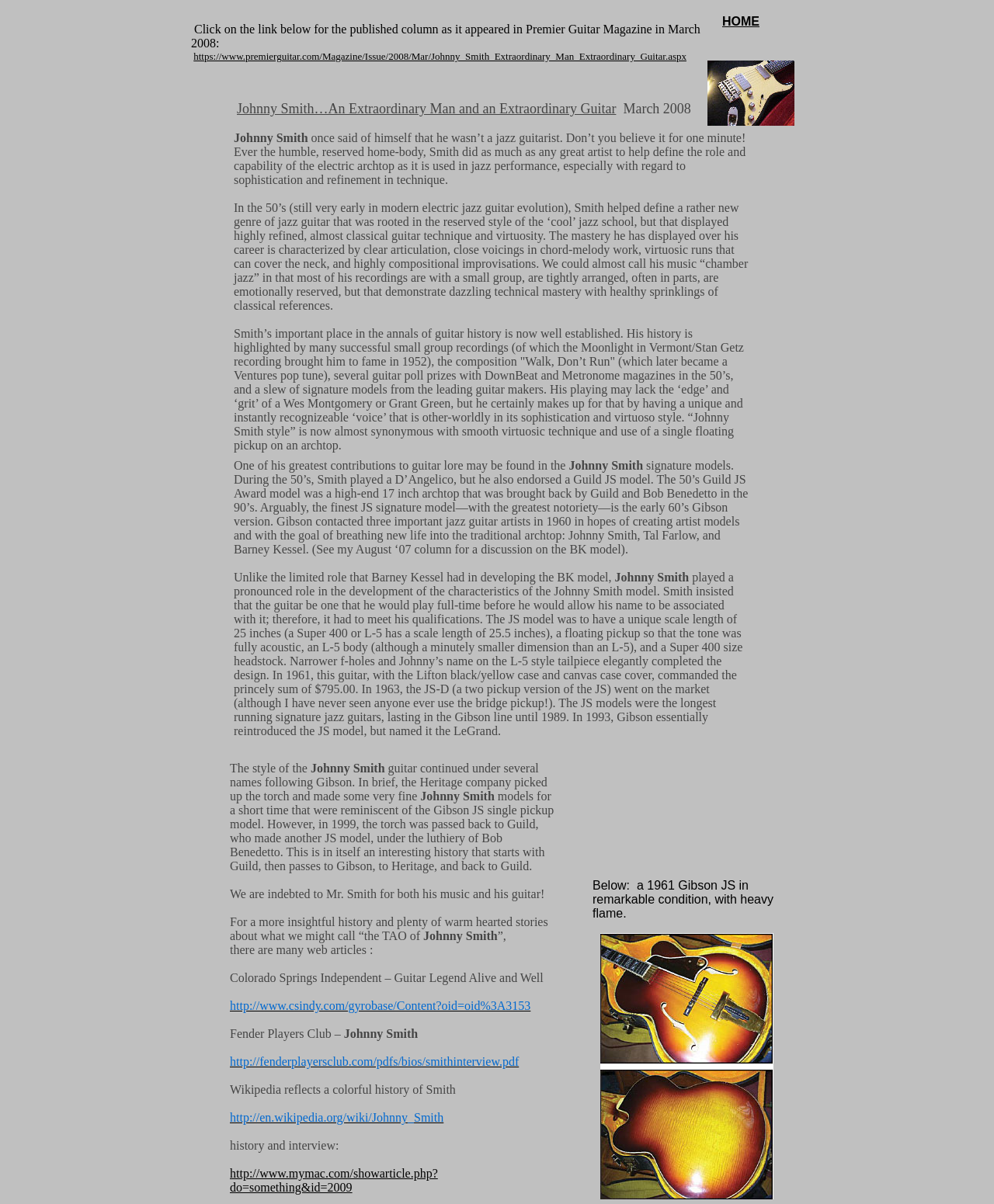What is the condition of the 1961 Gibson JS guitar shown on the webpage?
Give a one-word or short-phrase answer derived from the screenshot.

Remarkable condition